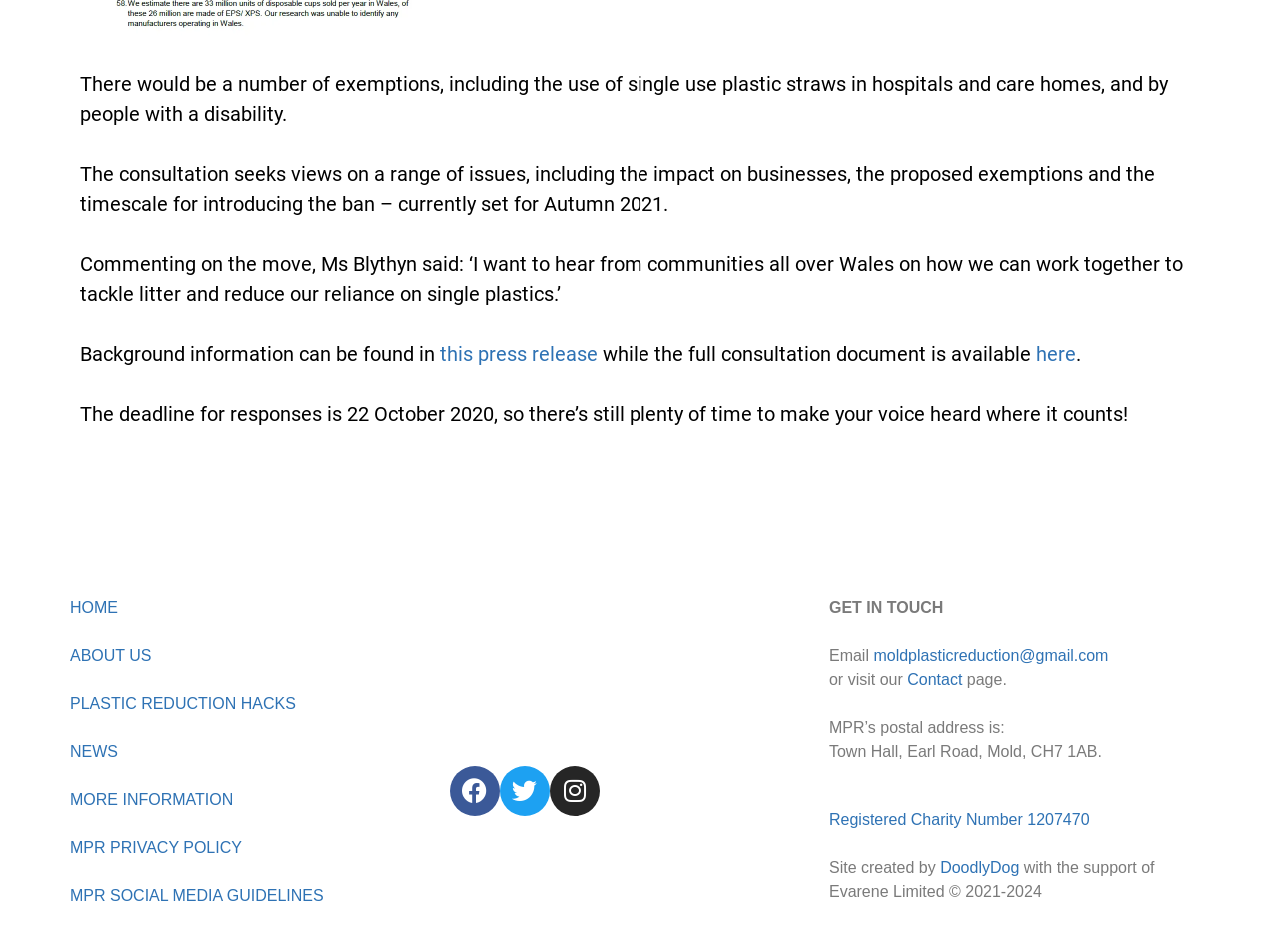Kindly provide the bounding box coordinates of the section you need to click on to fulfill the given instruction: "Contact via email".

[0.683, 0.679, 0.867, 0.697]